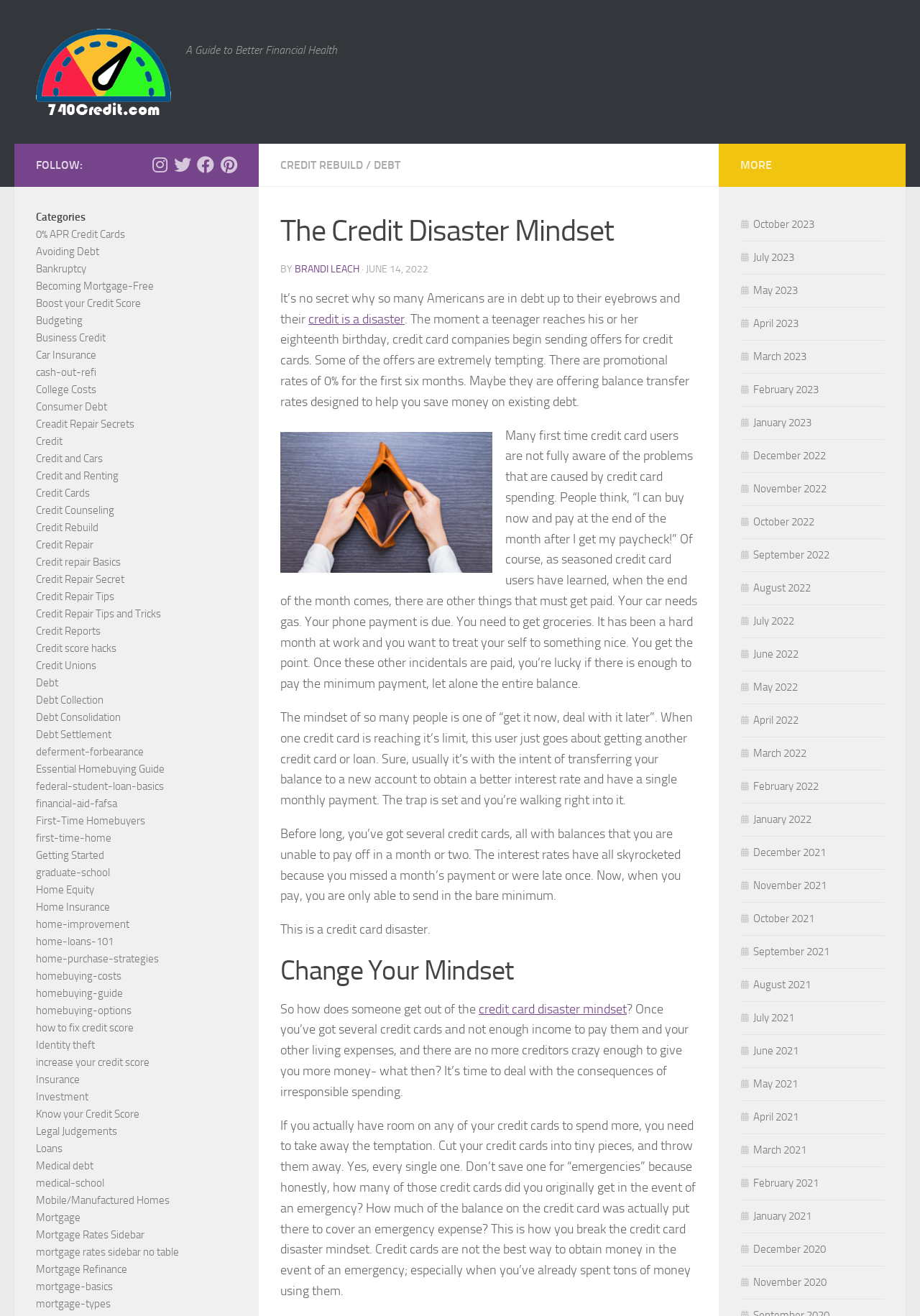Answer in one word or a short phrase: 
What is the recommended action to break the credit card disaster mindset?

Cut credit cards